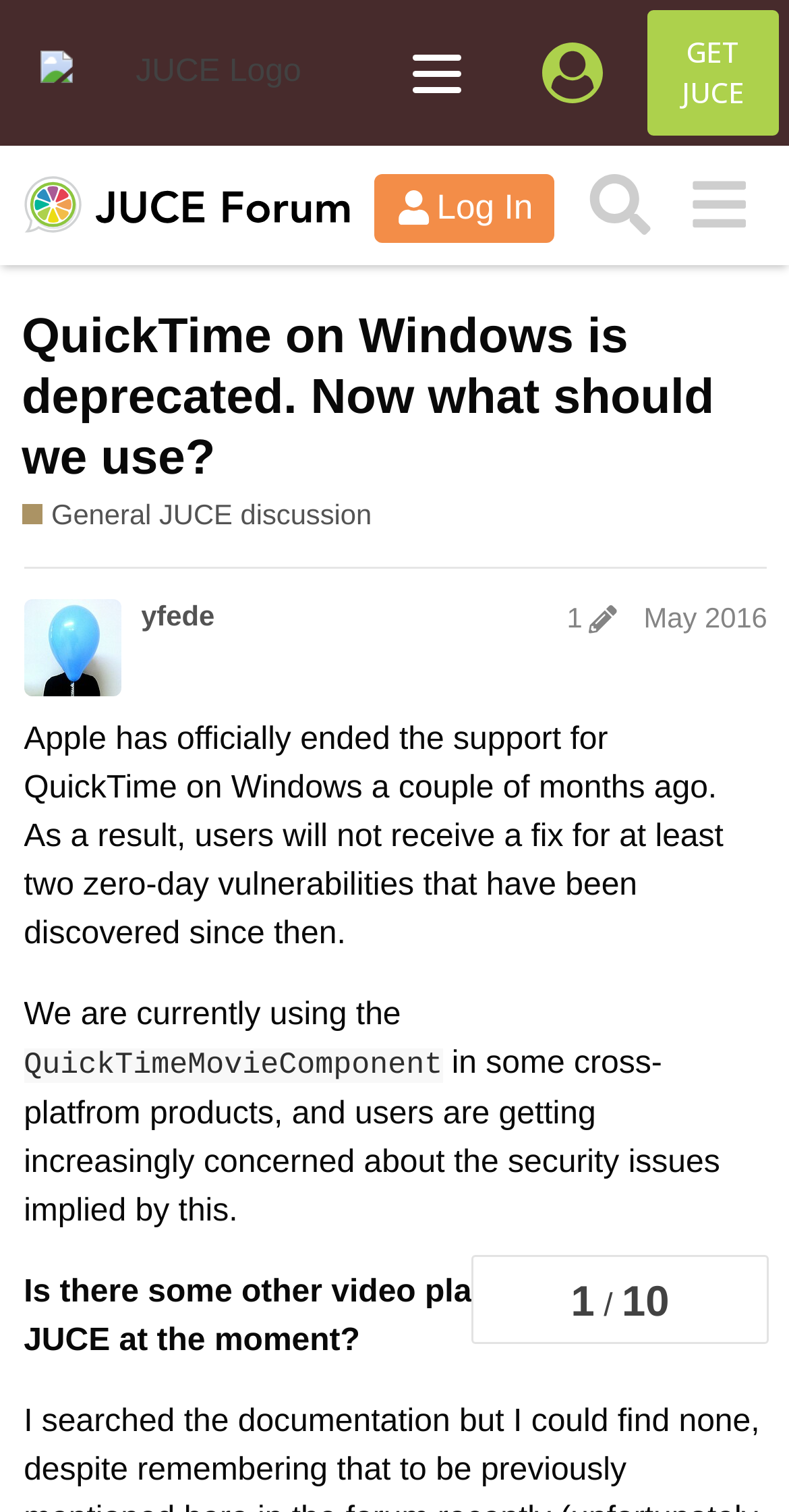Please answer the following question using a single word or phrase: 
What is the topic of the discussion?

QuickTime on Windows